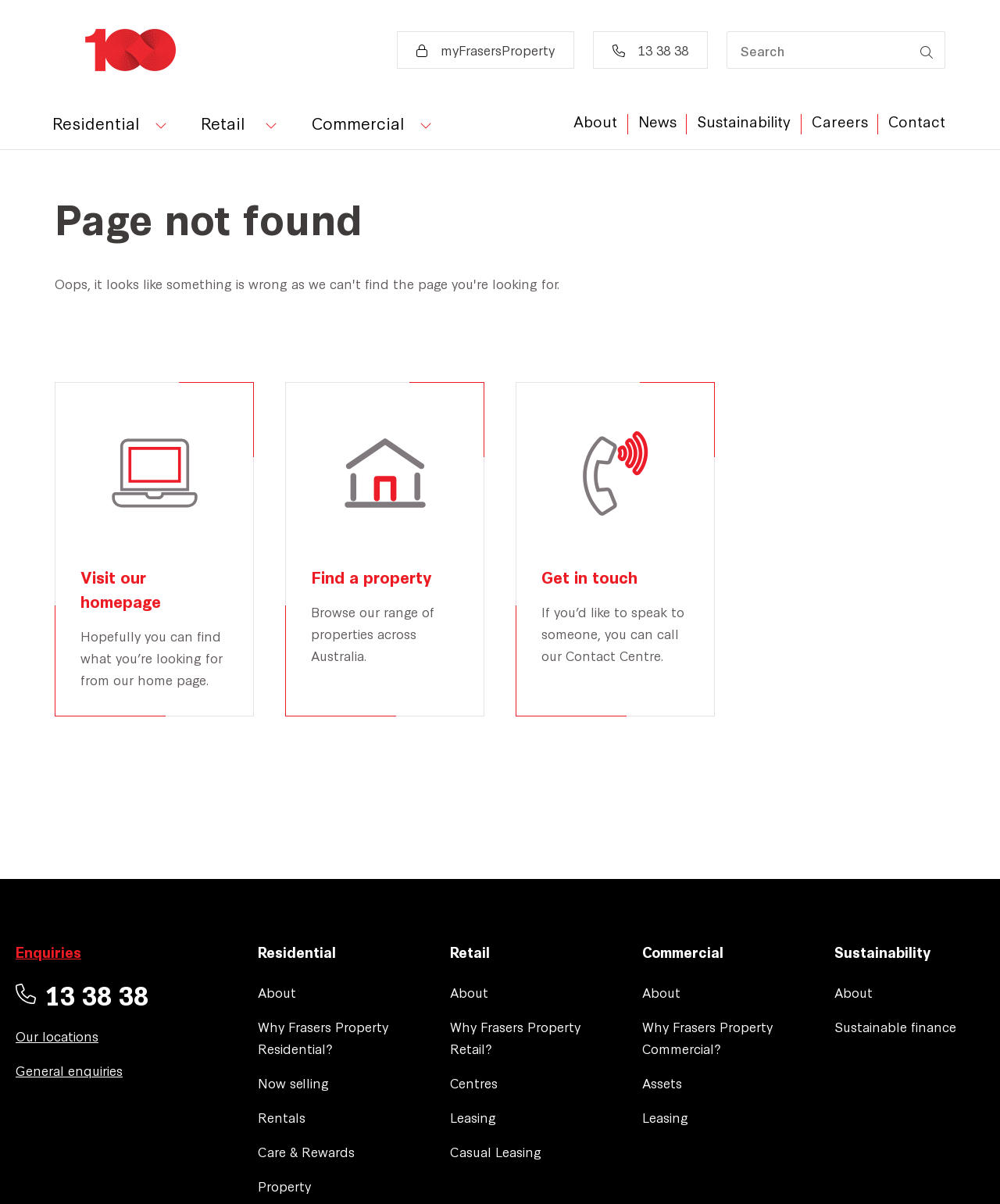Consider the image and give a detailed and elaborate answer to the question: 
What is the purpose of the Contact Centre?

I inferred this from the link element with ID 142, which says 'Get in touch If you’d like to speak to someone, you can call our Contact Centre.' This suggests that the Contact Centre is a way to get in touch with someone at Frasers Property Australia.